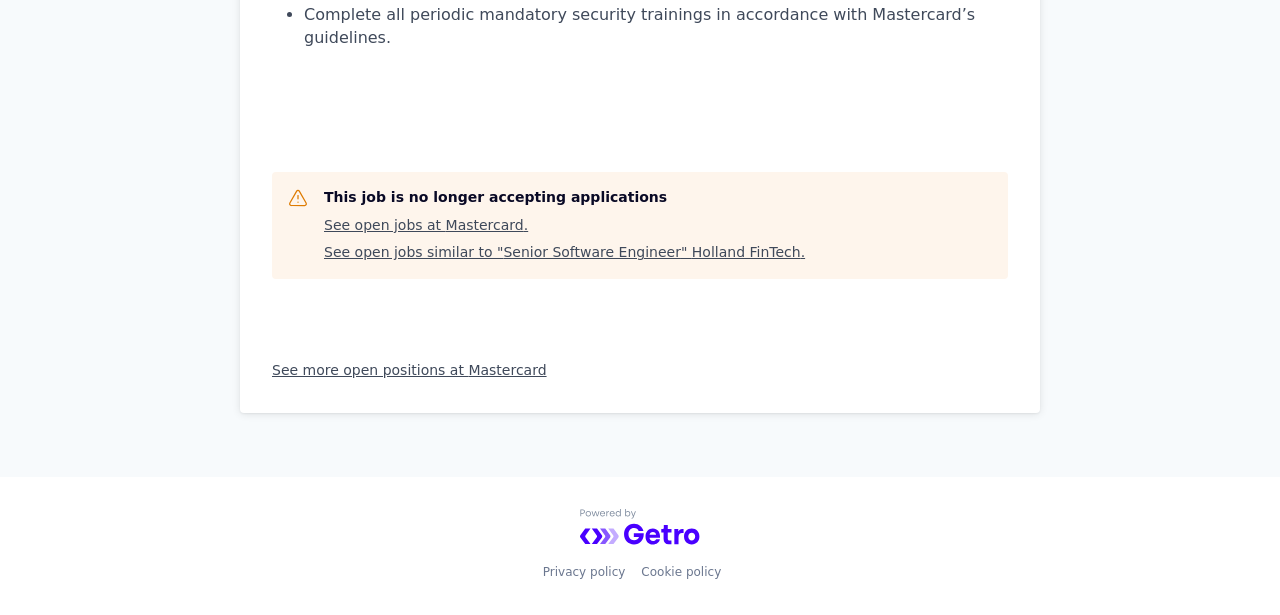Based on the image, provide a detailed and complete answer to the question: 
What are the two policies mentioned at the bottom of the webpage?

The two policies mentioned at the bottom of the webpage are 'Privacy policy' and 'Cookie policy', which can be found as links at the bottom of the webpage.